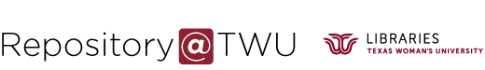What is the font style of the logo?
Craft a detailed and extensive response to the question.

The caption describes the font used in the logo as 'modern', indicating that the font style is contemporary and sleek, rather than traditional or serif-based.